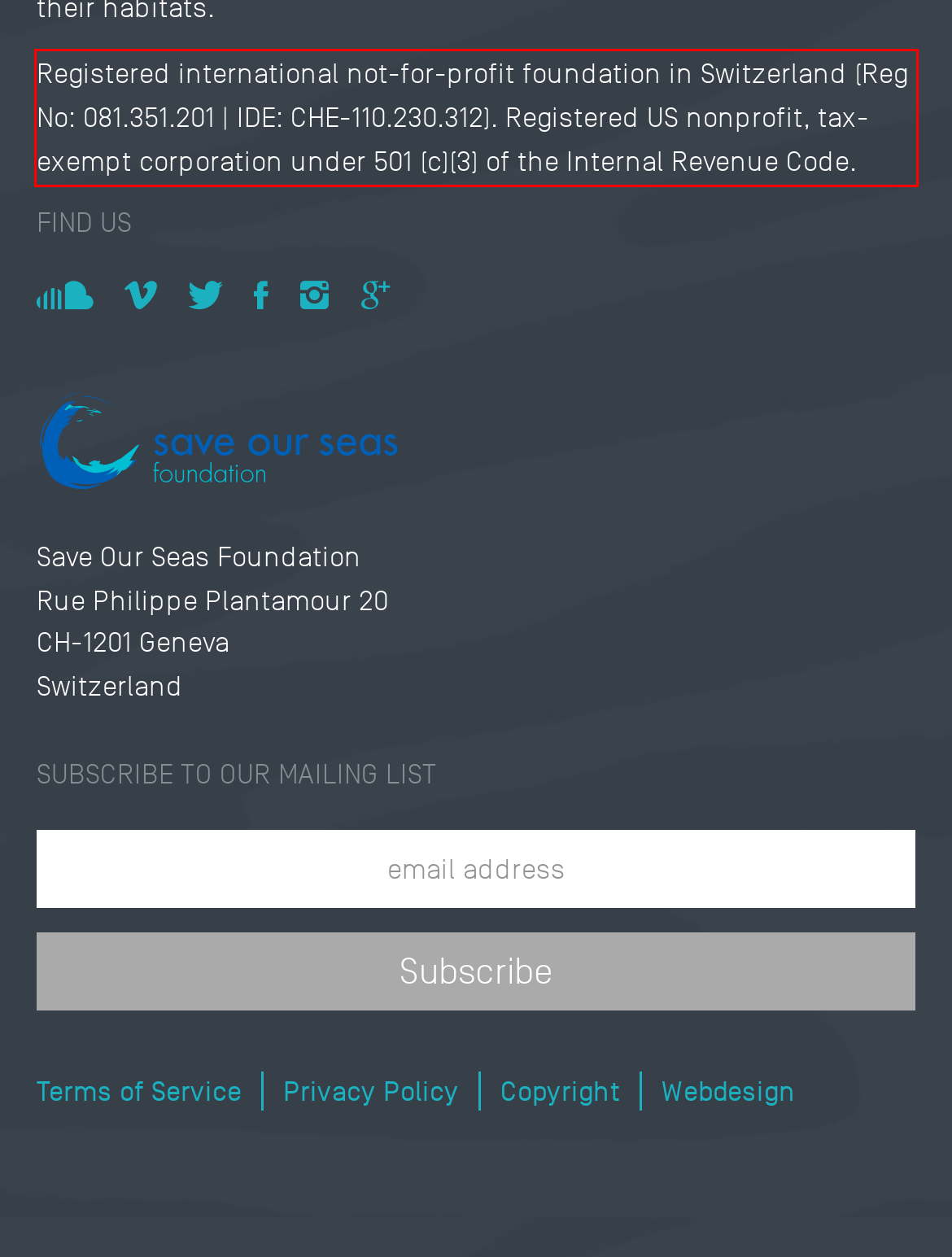Please extract the text content from the UI element enclosed by the red rectangle in the screenshot.

Registered international not-for-profit foundation in Switzerland (Reg No: 081.351.201 | IDE: CHE-110.230.312). Registered US nonprofit, tax-exempt corporation under 501 (c)(3) of the Internal Revenue Code.